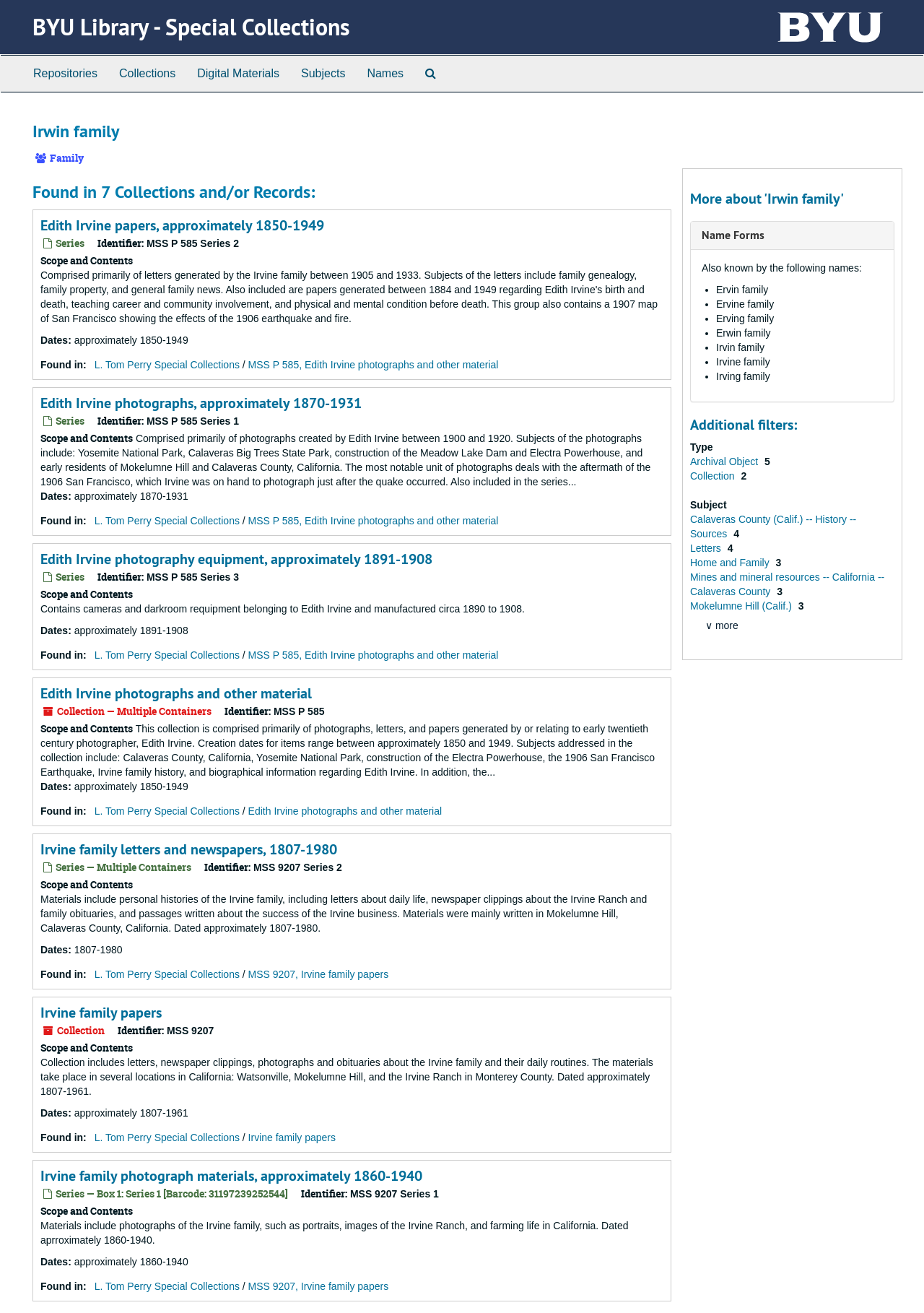Based on the element description Edith Irvine photographs, approximately 1870-1931, identify the bounding box of the UI element in the given webpage screenshot. The coordinates should be in the format (top-left x, top-left y, bottom-right x, bottom-right y) and must be between 0 and 1.

[0.044, 0.3, 0.391, 0.314]